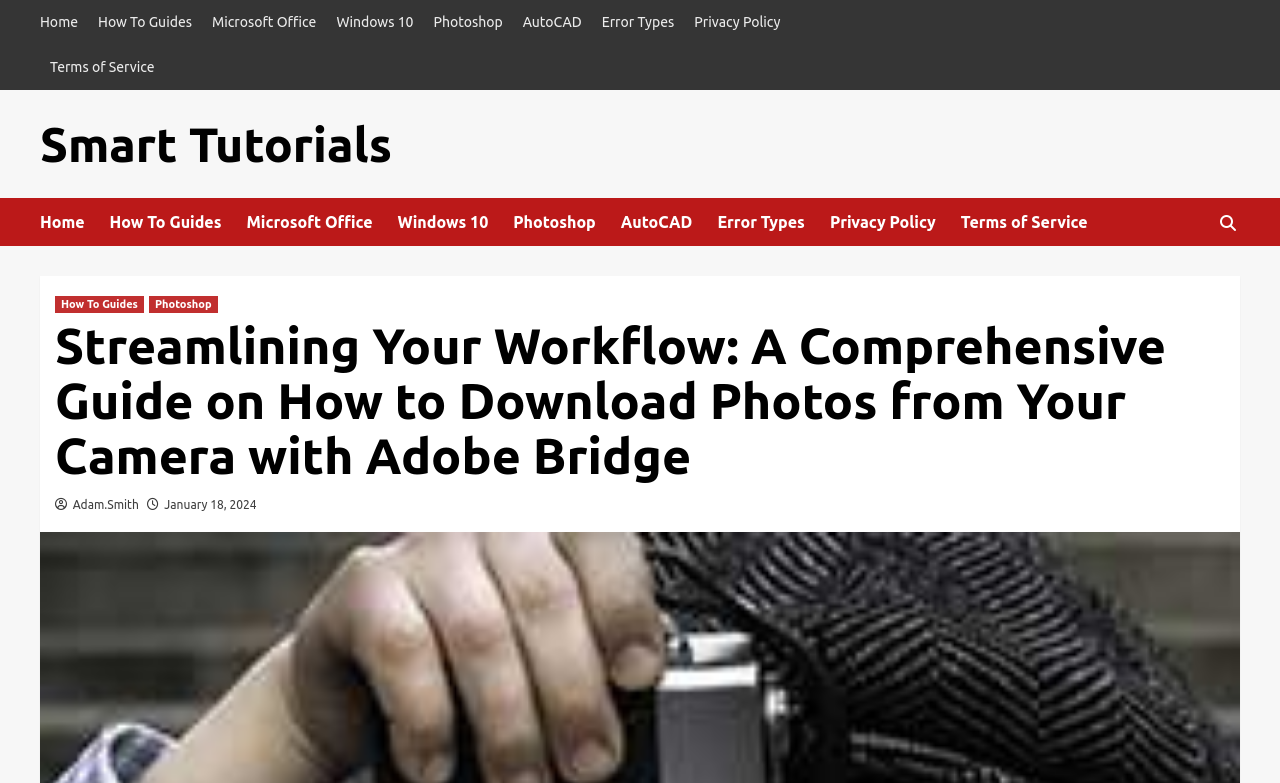What is the icon name in the top-right corner?
Refer to the image and give a detailed answer to the query.

I looked at the top-right corner of the webpage and found an icon with the name '', which is likely a social media or sharing icon.